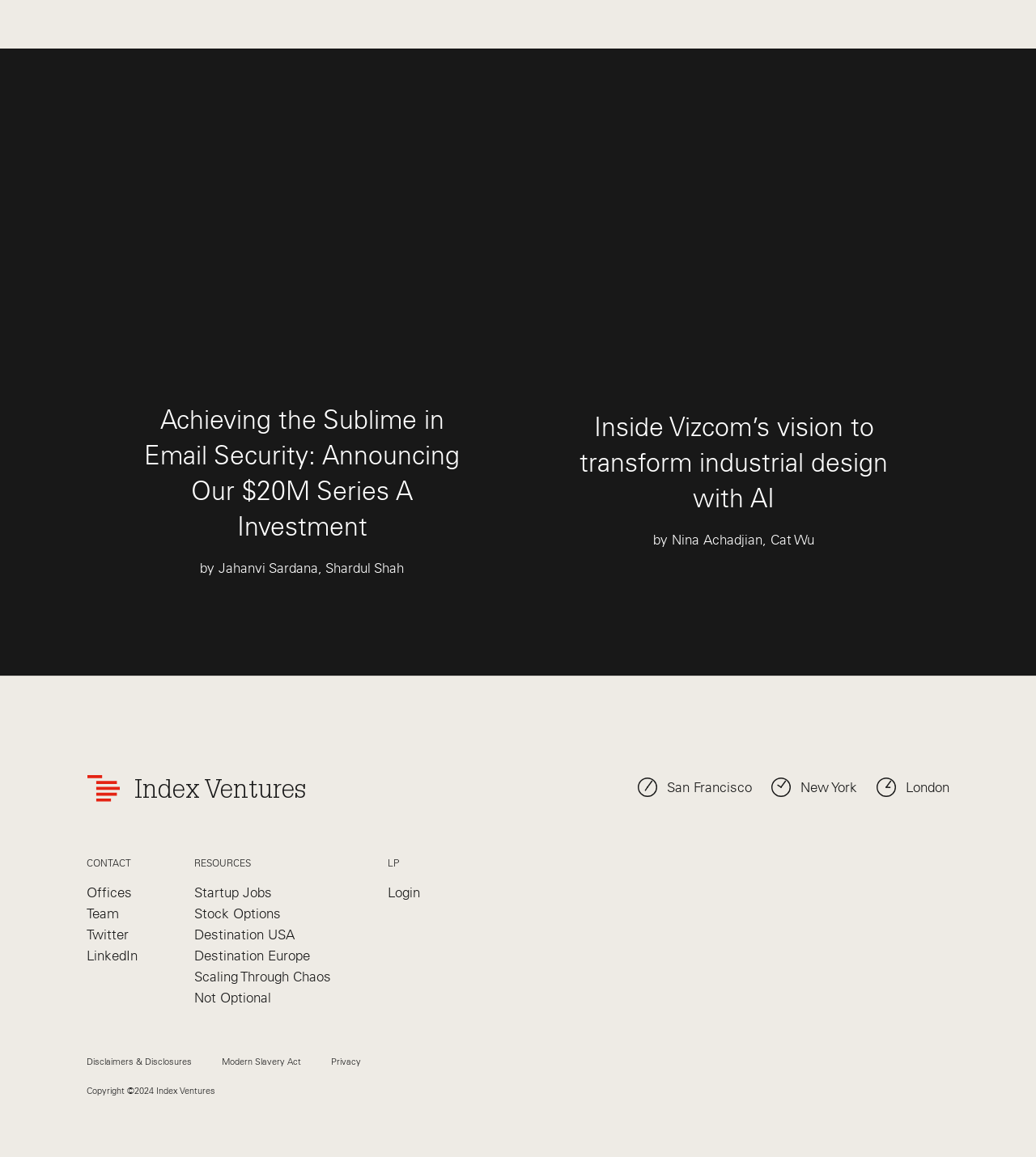How many articles are listed on the main page?
Please craft a detailed and exhaustive response to the question.

I counted the article links on the main page, which includes 'Achieving the Sublime in Email Security: Announcing Our $20M Series A Investment' and 'Inside Vizcom’s vision to transform industrial design with AI'. There are 2 articles listed.